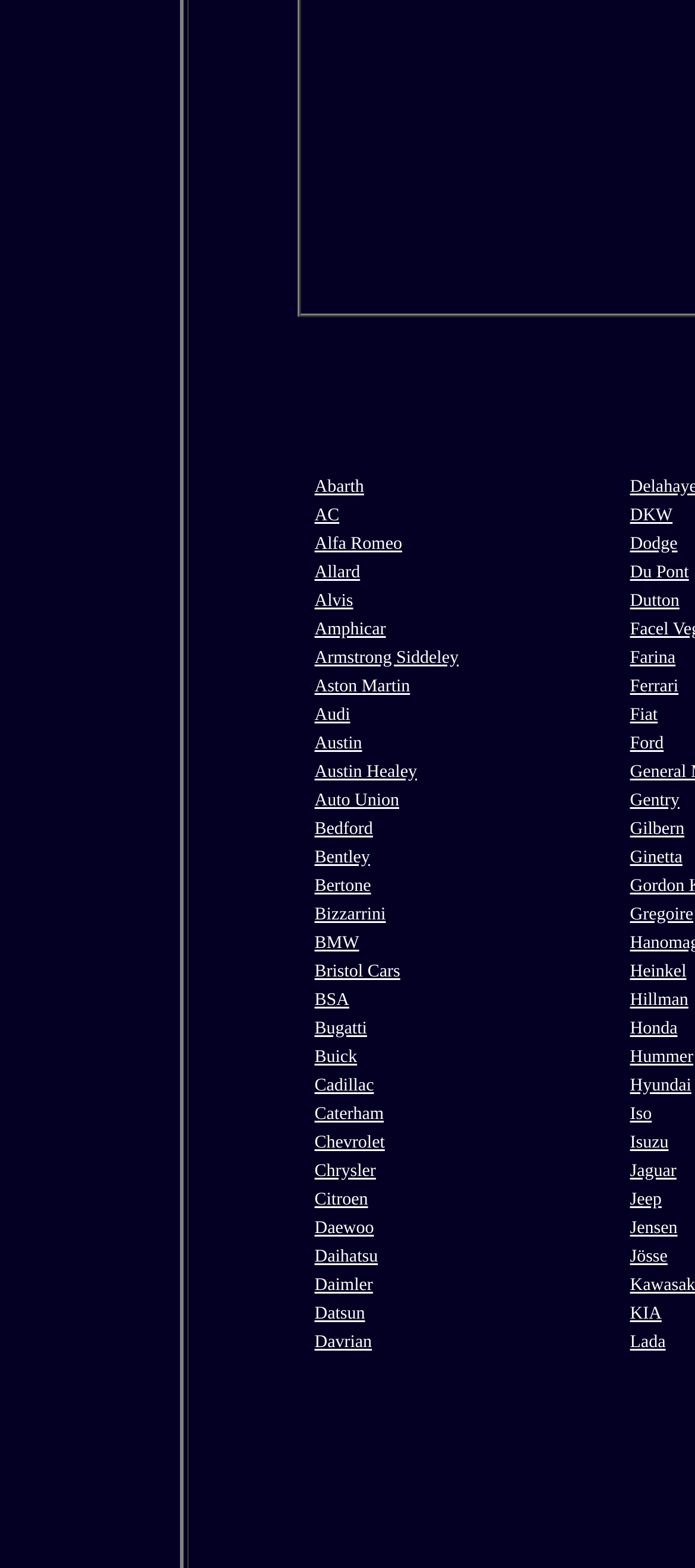Identify the bounding box coordinates of the element that should be clicked to fulfill this task: "Click on Jaguar". The coordinates should be provided as four float numbers between 0 and 1, i.e., [left, top, right, bottom].

[0.906, 0.735, 0.973, 0.754]